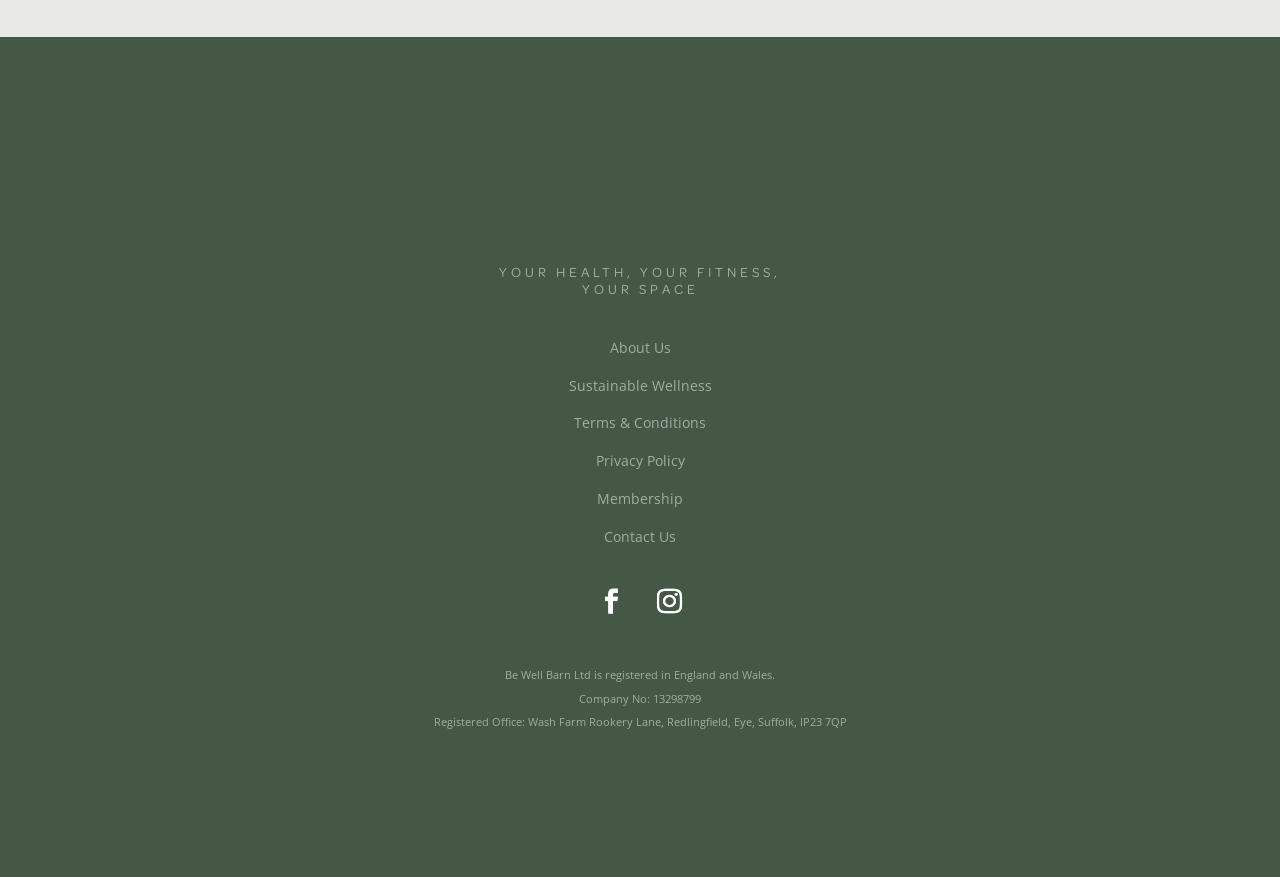Determine the bounding box coordinates of the region that needs to be clicked to achieve the task: "Contact Us".

[0.472, 0.601, 0.528, 0.622]